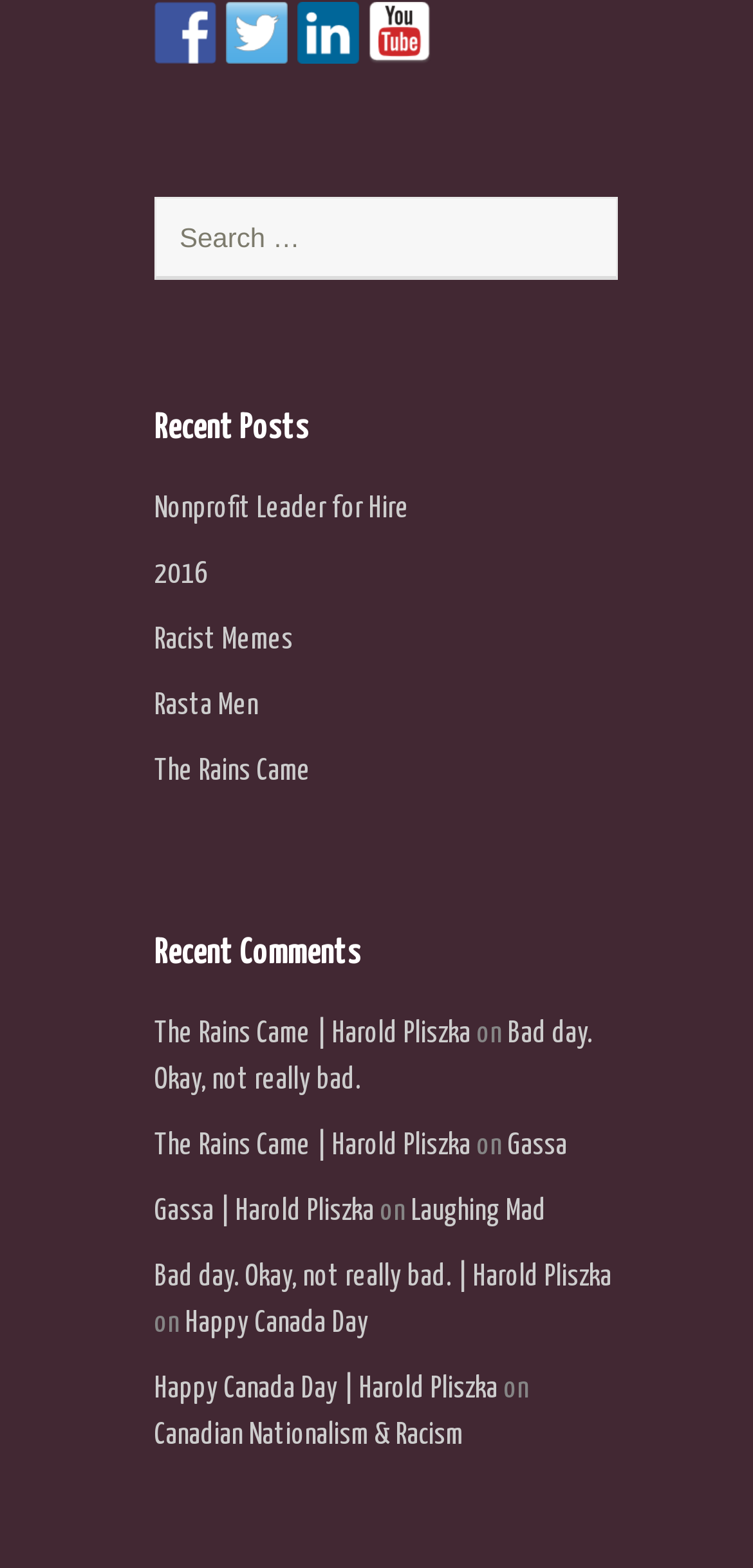Identify the bounding box coordinates for the element you need to click to achieve the following task: "Search for something". The coordinates must be four float values ranging from 0 to 1, formatted as [left, top, right, bottom].

[0.205, 0.126, 0.821, 0.179]